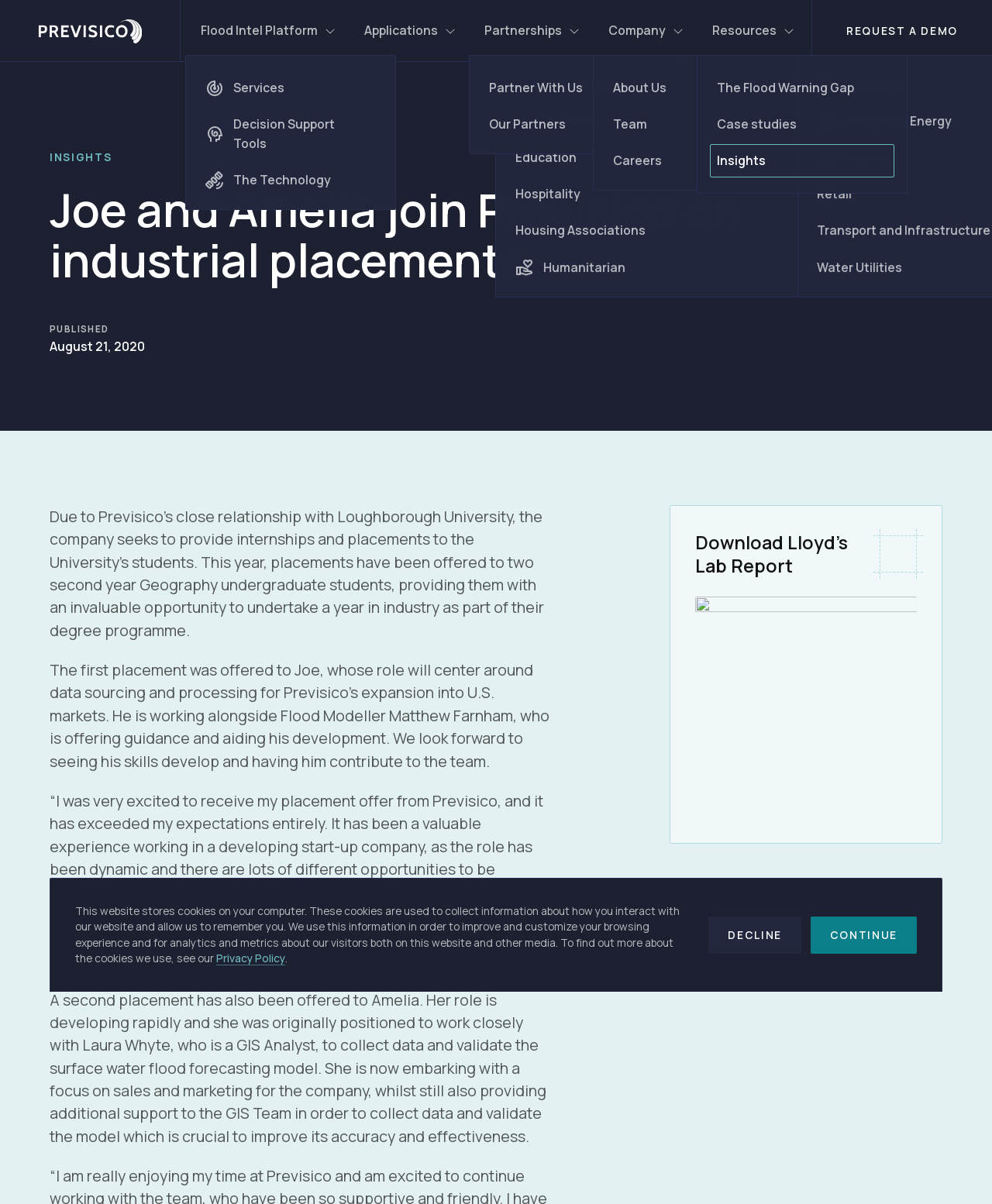Locate the bounding box coordinates for the element described below: "Flood Intel Platform". The coordinates must be four float values between 0 and 1, formatted as [left, top, right, bottom].

[0.186, 0.0, 0.351, 0.051]